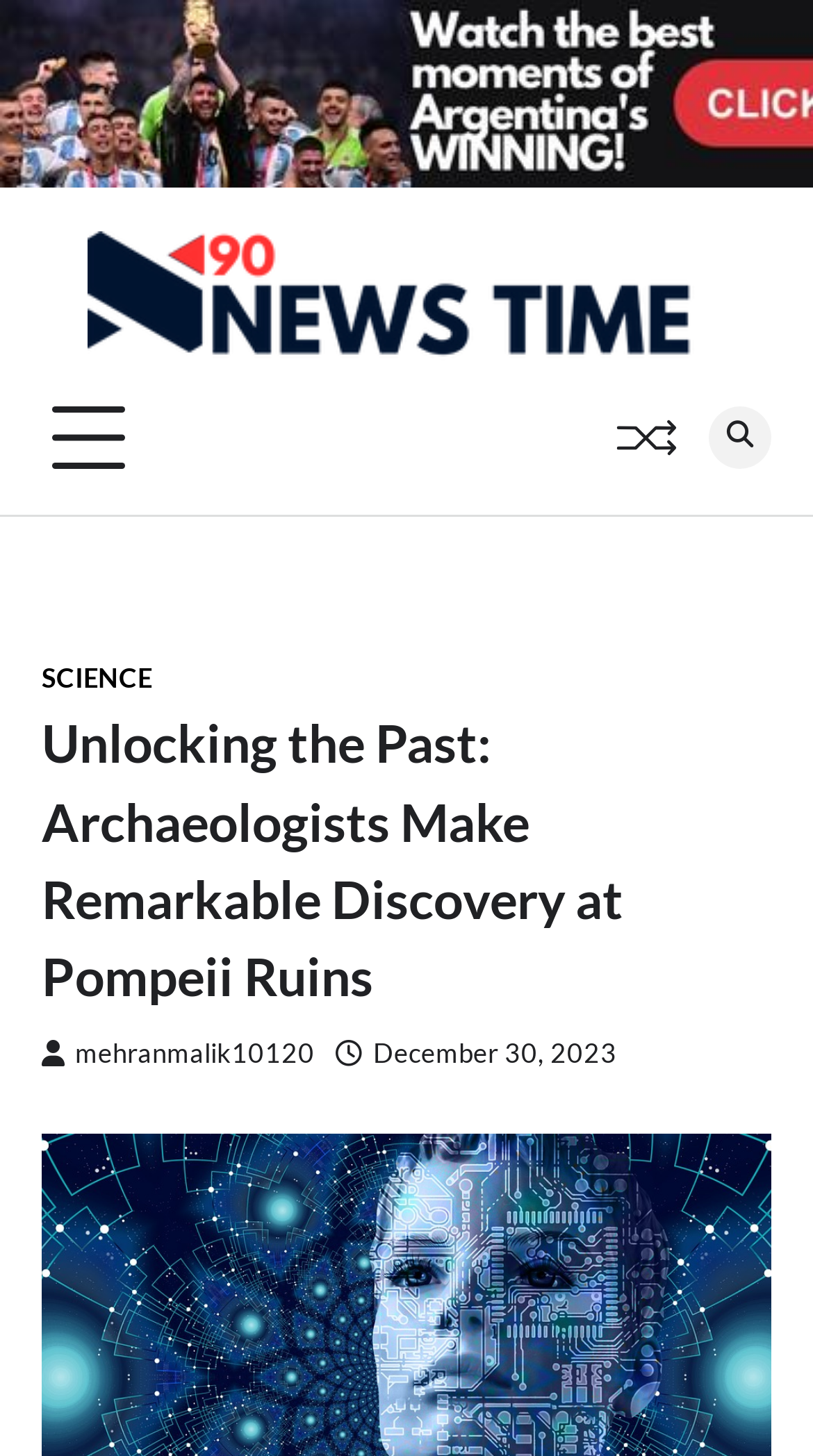What is the category of the article?
Give a detailed and exhaustive answer to the question.

I found the category of the article by looking at the link with the text 'SCIENCE' which is located at the top of the webpage, indicating that the article belongs to the science category.